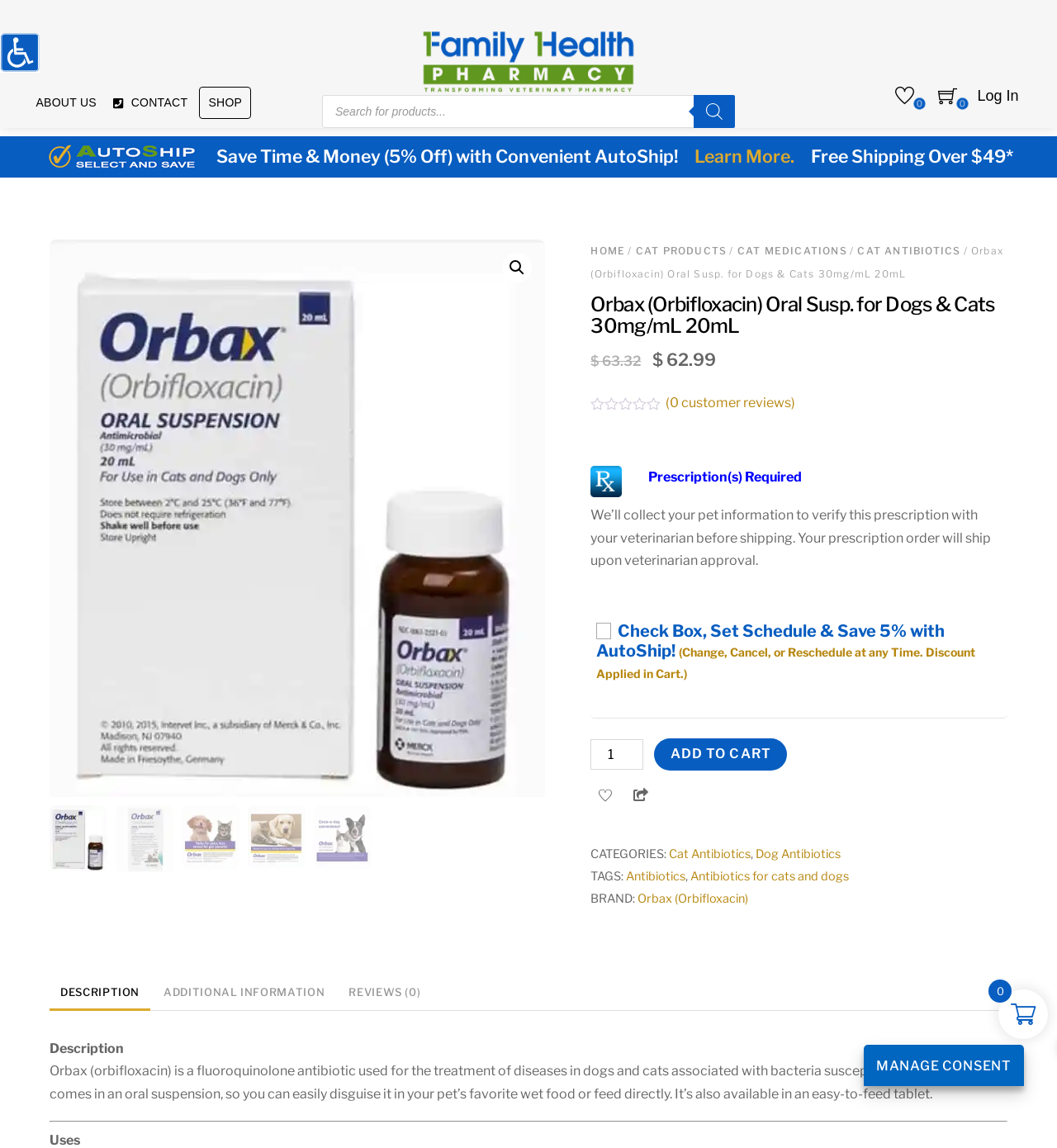Please mark the bounding box coordinates of the area that should be clicked to carry out the instruction: "View product description".

[0.047, 0.85, 0.151, 0.891]